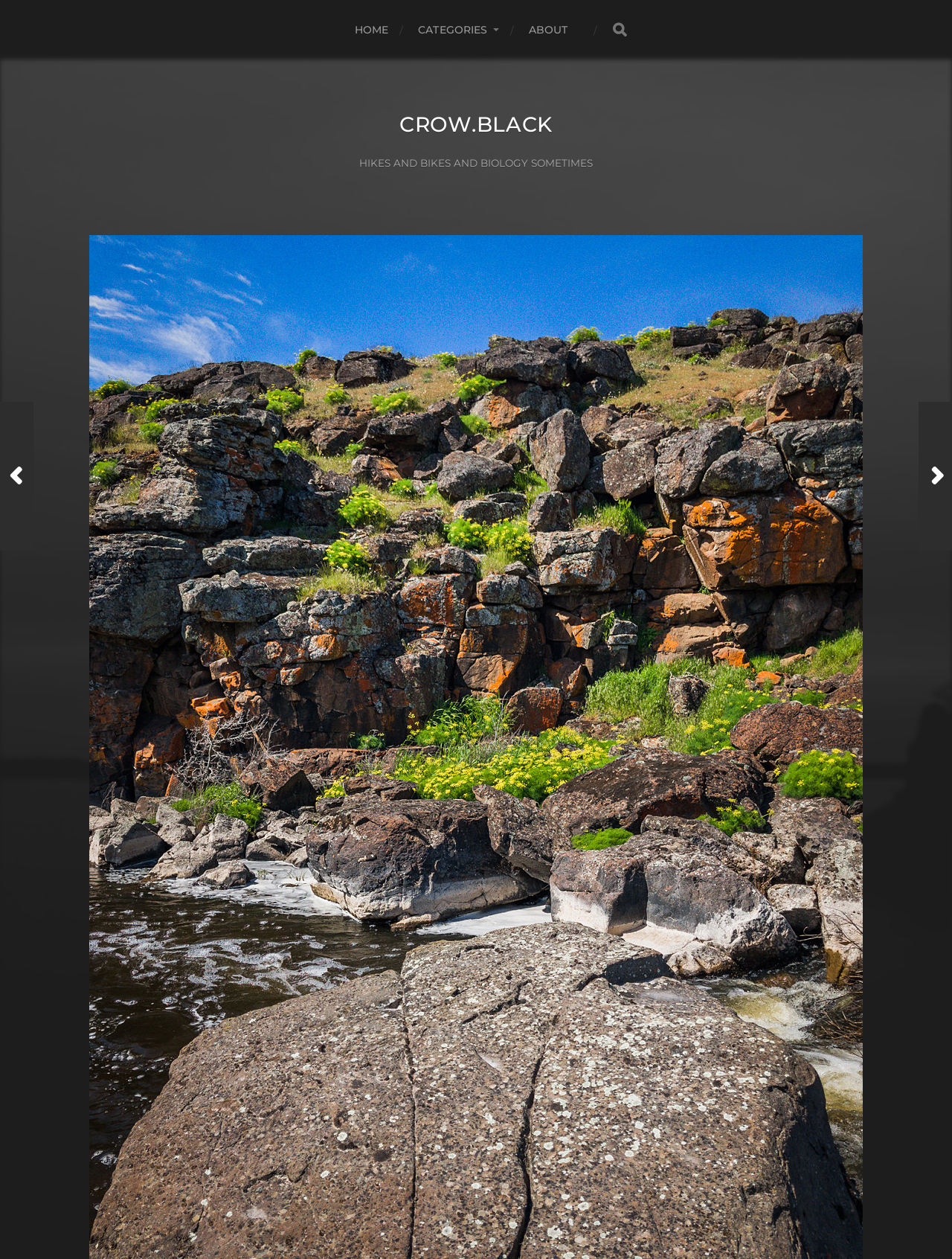How many navigation links are there?
Carefully examine the image and provide a detailed answer to the question.

I counted the number of links in the top navigation bar, which are 'HOME', 'CATEGORIES', 'ABOUT', and the website's name 'CROW.BLACK', so there are 4 navigation links in total.